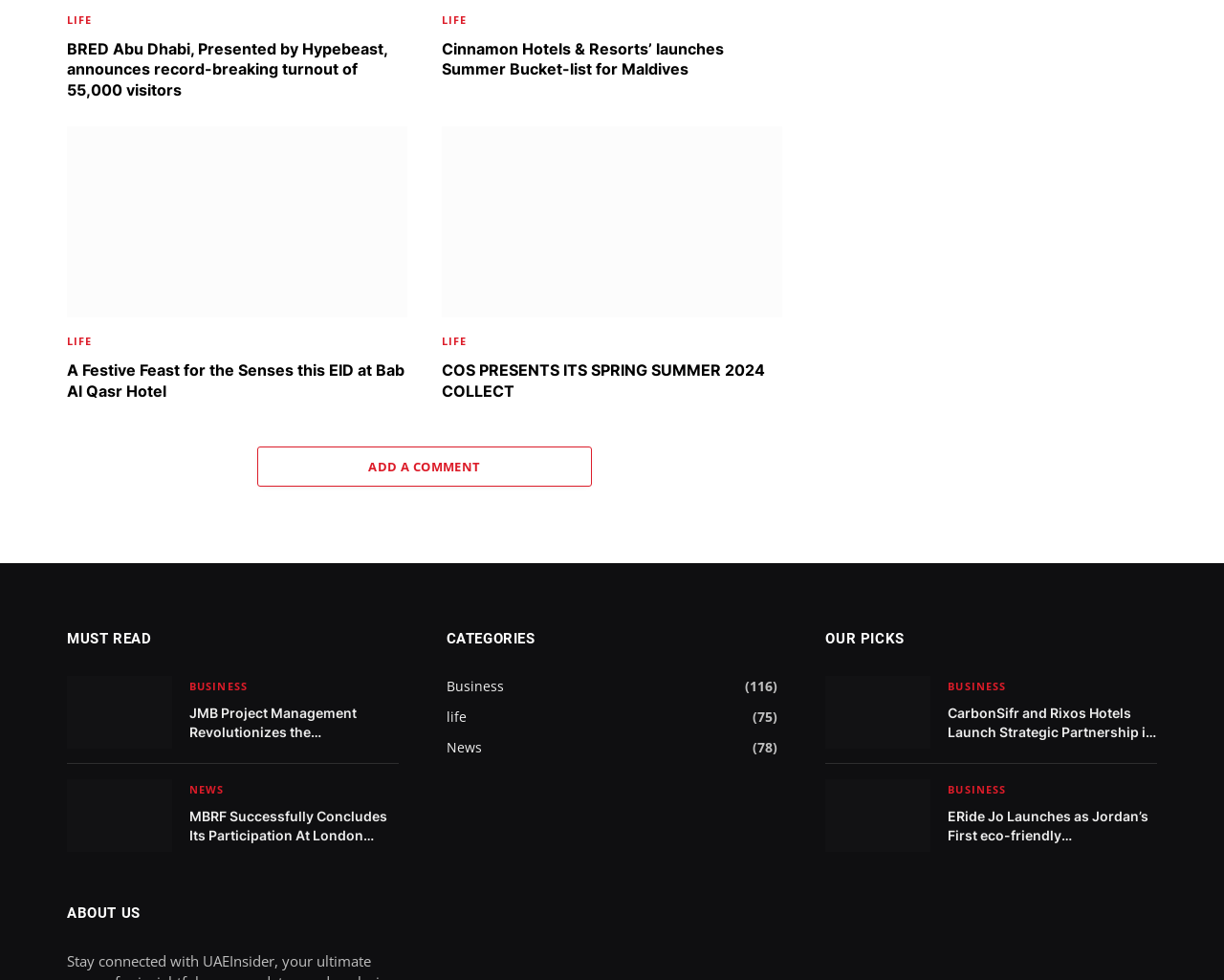Refer to the image and provide a thorough answer to this question:
What is the record-breaking turnout of visitors at BRED Abu Dhabi?

The answer can be found in the heading 'BRED Abu Dhabi, Presented by Hypebeast, announces record-breaking turnout of 55,000 visitors' which is located at the top-left of the webpage.